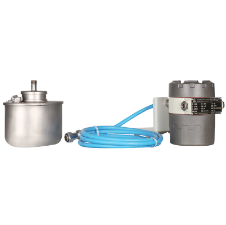Where is the container located?
Could you give a comprehensive explanation in response to this question?

The container is connected to the metallic flow meter body through the blue tubing, and it is positioned on the left side of the setup.